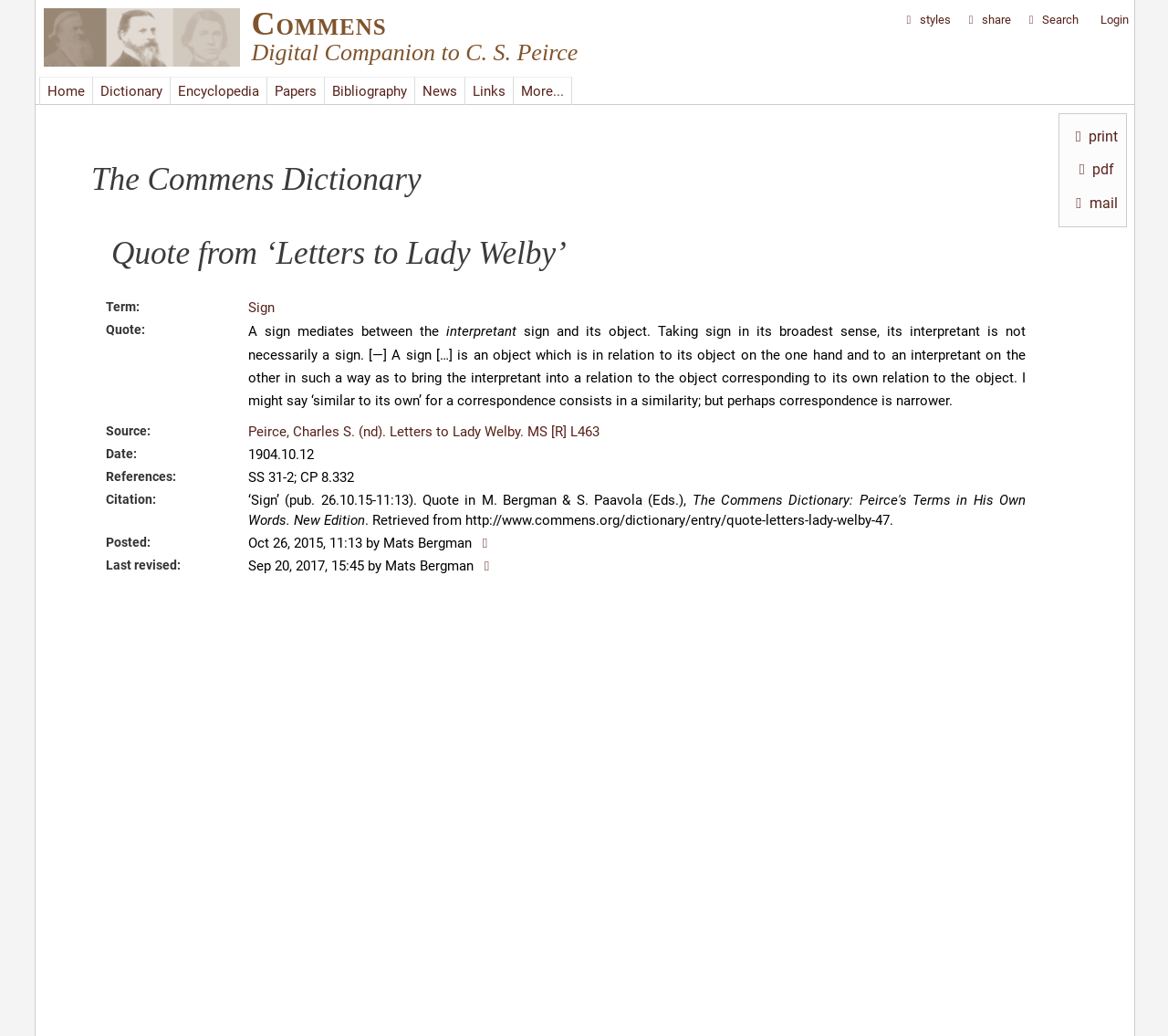Please locate the bounding box coordinates for the element that should be clicked to achieve the following instruction: "Go to the home page". Ensure the coordinates are given as four float numbers between 0 and 1, i.e., [left, top, right, bottom].

[0.038, 0.051, 0.206, 0.068]